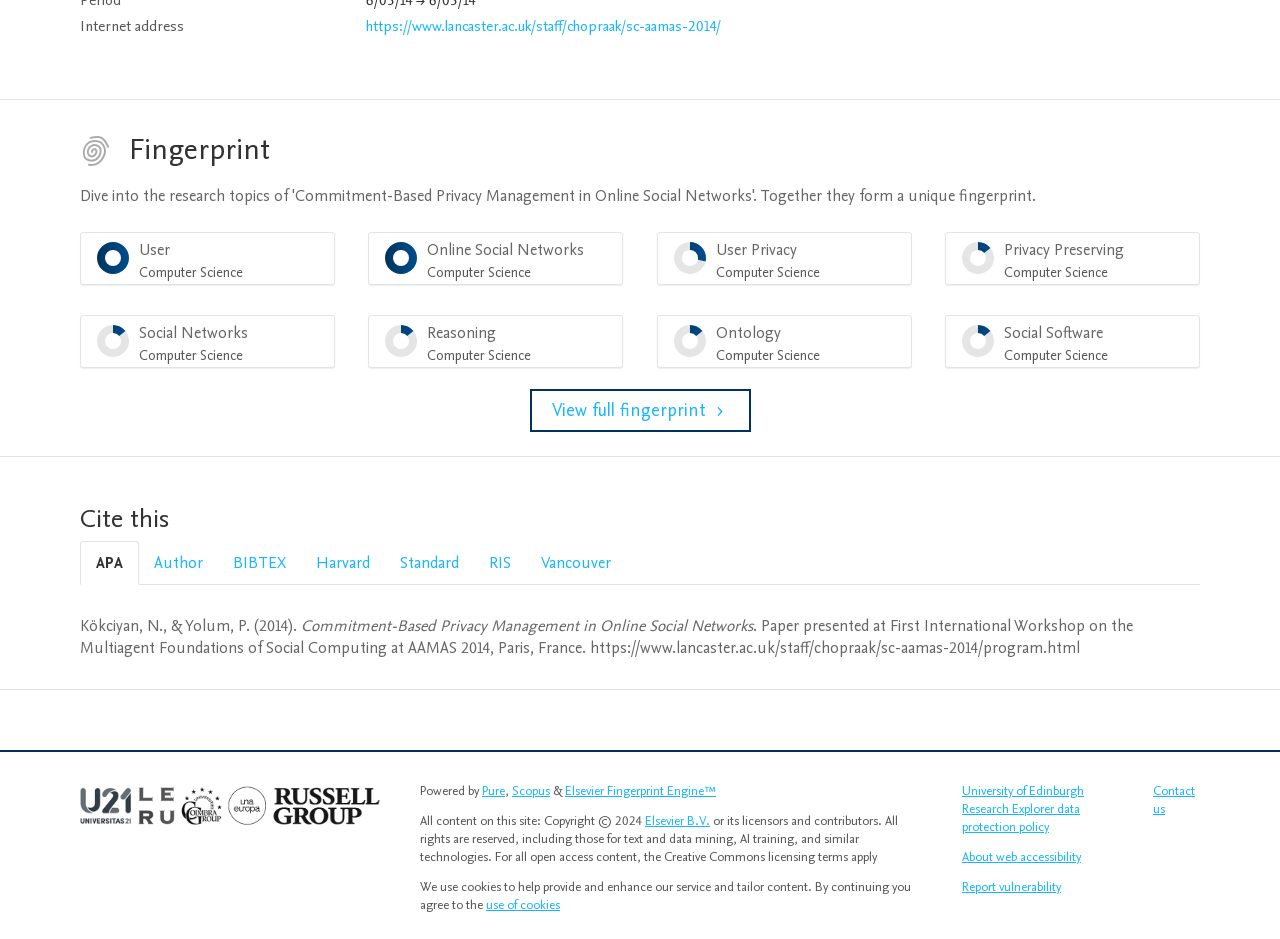What is the title of the research paper?
Please provide a single word or phrase in response based on the screenshot.

Commitment-Based Privacy Management in Online Social Networks